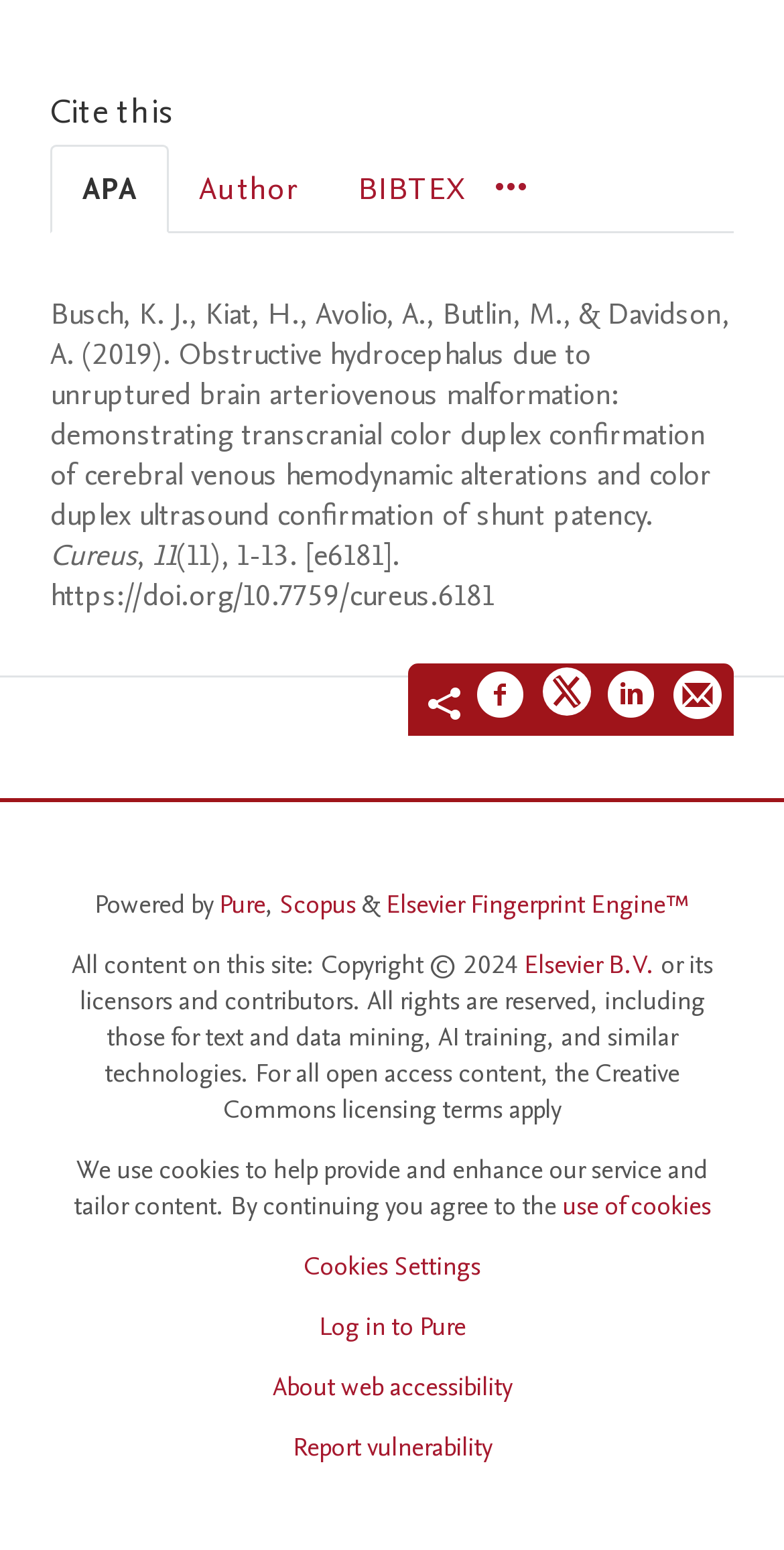How many authors are listed for the cited article?
Please provide a comprehensive answer based on the visual information in the image.

The authors listed for the cited article are Busch, K. J., Kiat, H., Avolio, A., Butlin, M., and Davidson, A., which makes a total of 5 authors.